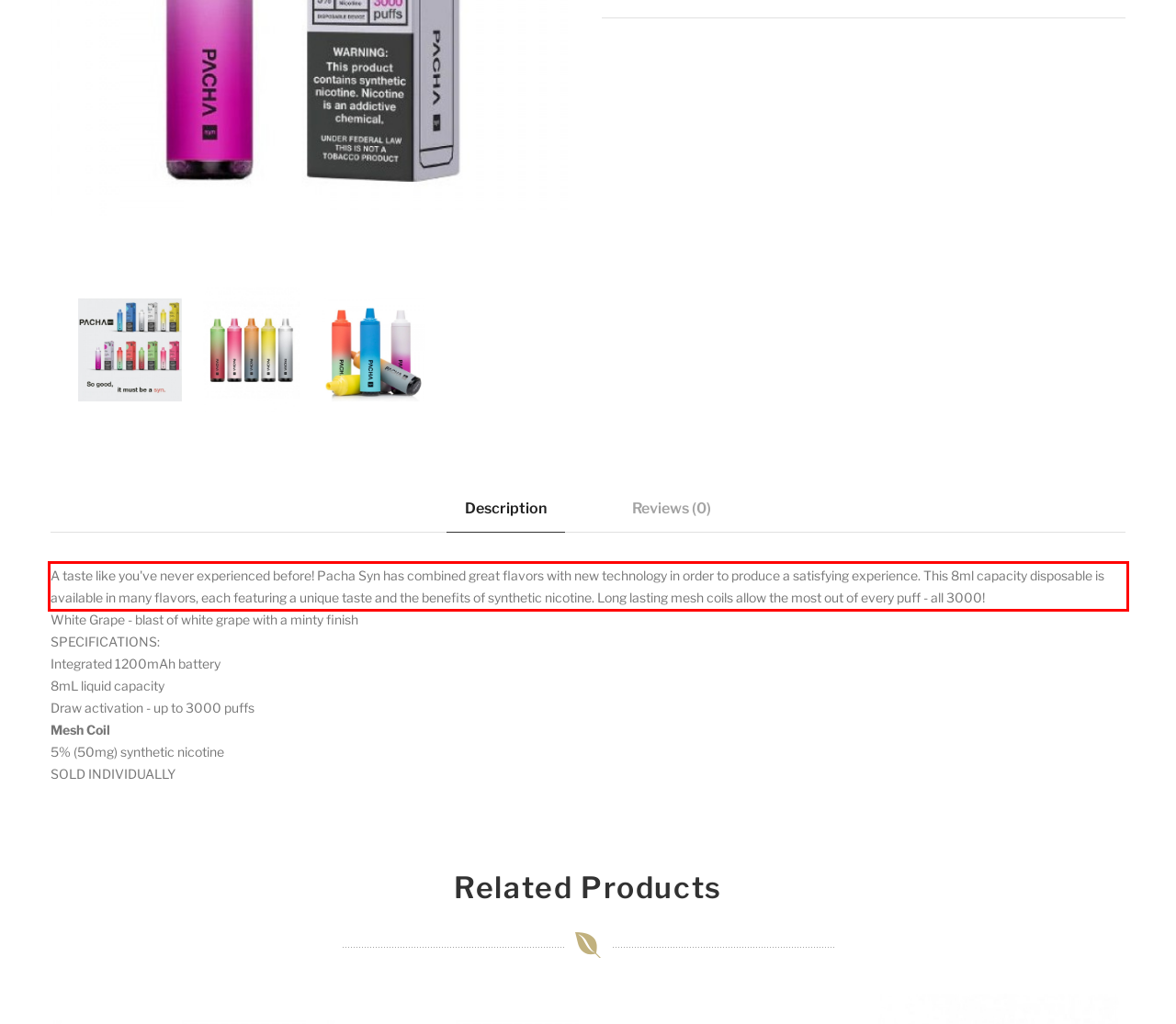From the given screenshot of a webpage, identify the red bounding box and extract the text content within it.

A taste like you've never experienced before! Pacha Syn has combined great flavors with new technology in order to produce a satisfying experience. This 8ml capacity disposable is available in many flavors, each featuring a unique taste and the benefits of synthetic nicotine. Long lasting mesh coils allow the most out of every puff - all 3000!